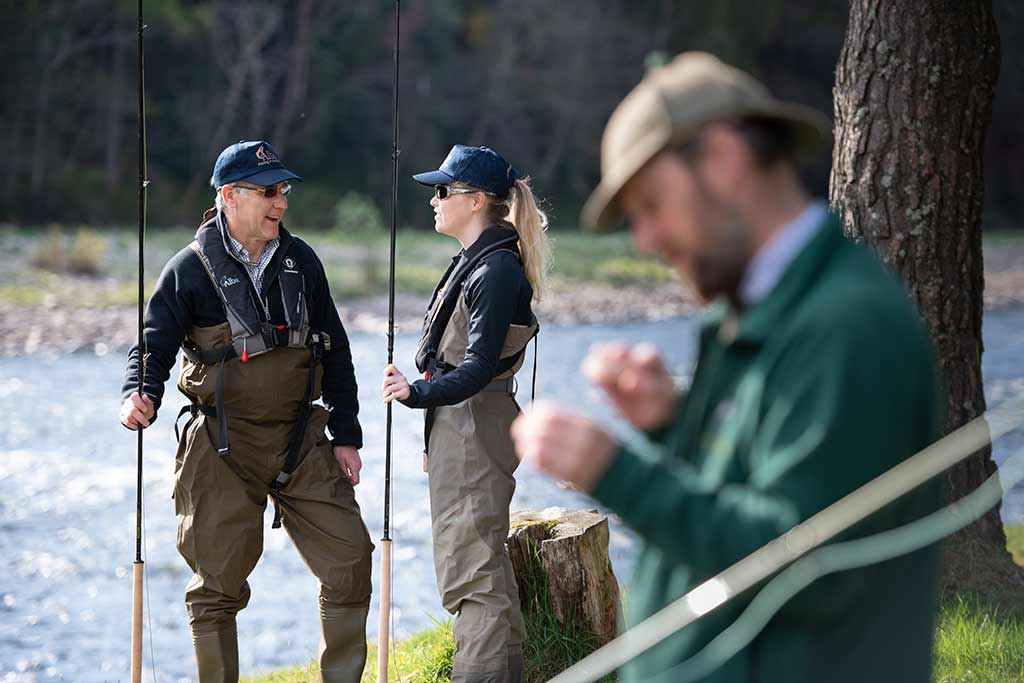Describe the image with as much detail as possible.

In the image, two anglers engage in conversation while fishing by the riverbank, surrounded by the tranquility of nature. The man on the left, wearing a black jacket and a stylish cap, appears to be sharing tips or stories about their fishing experience. The woman beside him, dressed in outdoor gear, listens attentively, embodying the spirit of camaraderie often found in fishing outings. In the background, slightly blurred, another individual is seen preparing gear, showcasing the communal aspect of the sport. This scene captures the essence of fishing as both a leisure activity and a time for bonding, with the picturesque River Spey flowing gently nearby, hinting at the rich salmon fishing opportunities in the area.